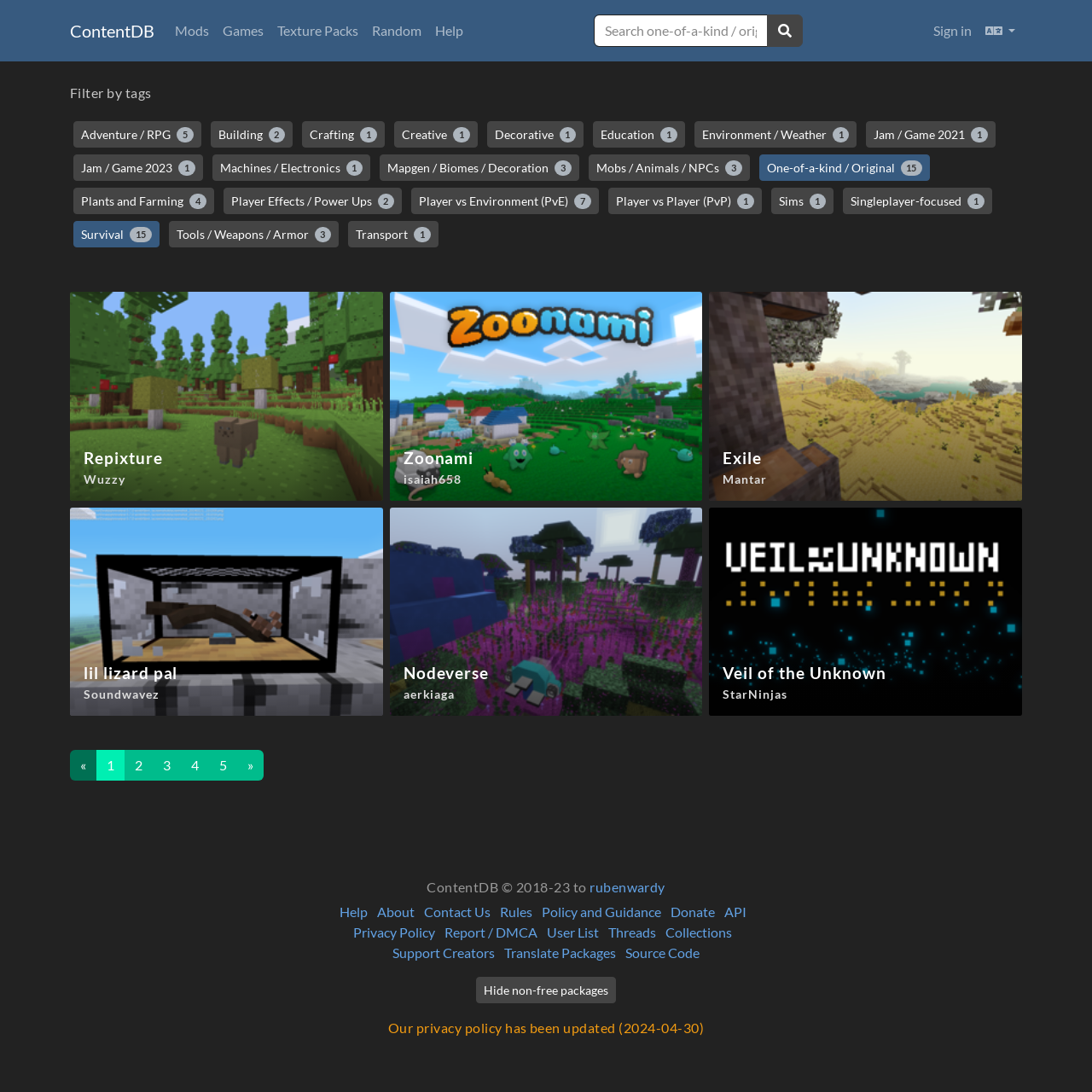Please specify the bounding box coordinates of the clickable region necessary for completing the following instruction: "Search for one-of-a-kind or original survival packages". The coordinates must consist of four float numbers between 0 and 1, i.e., [left, top, right, bottom].

[0.544, 0.013, 0.703, 0.043]